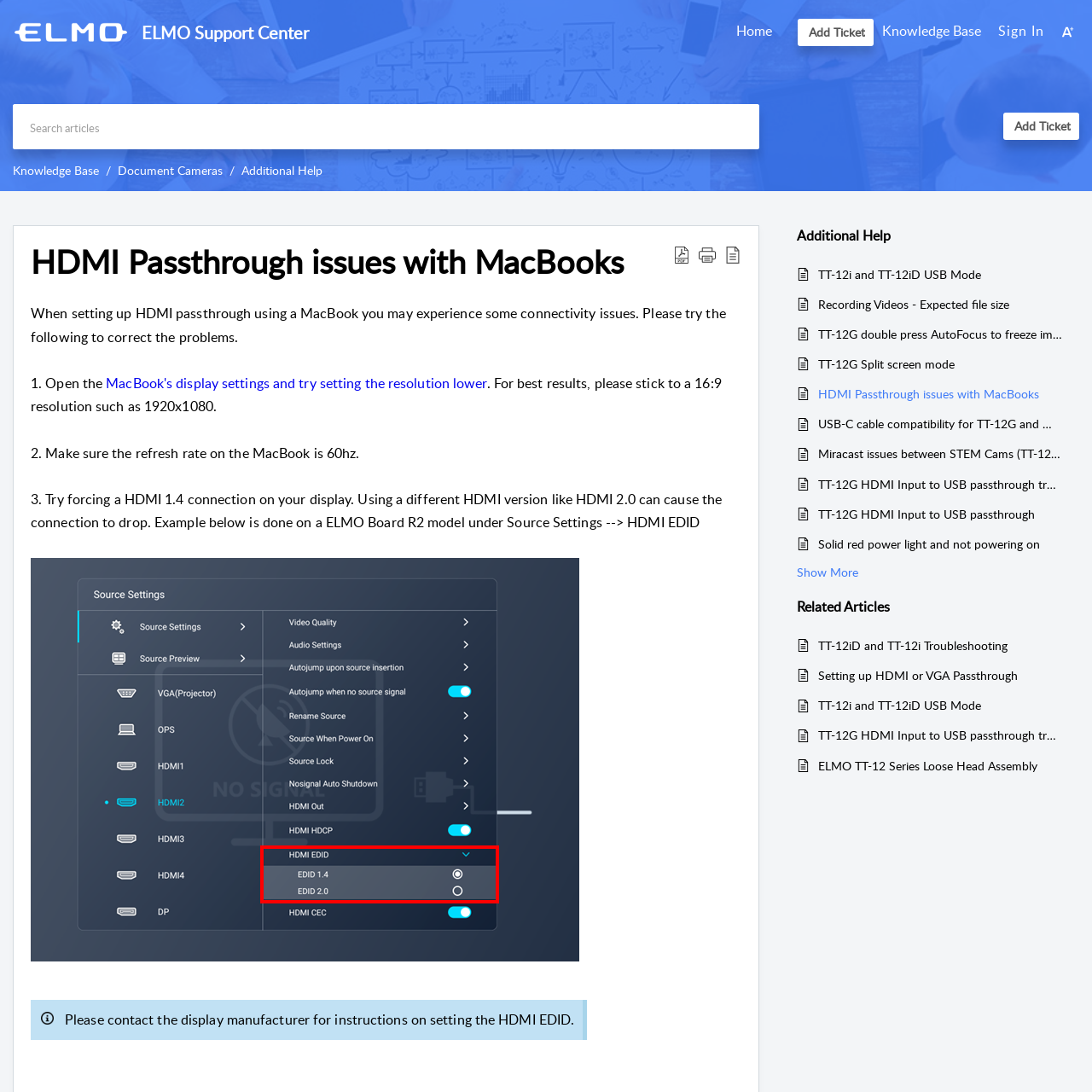What is the name of the support center?
Give a detailed explanation using the information visible in the image.

I found the answer by looking at the static text element with the content 'ELMO Support Center' located at the top of the webpage.